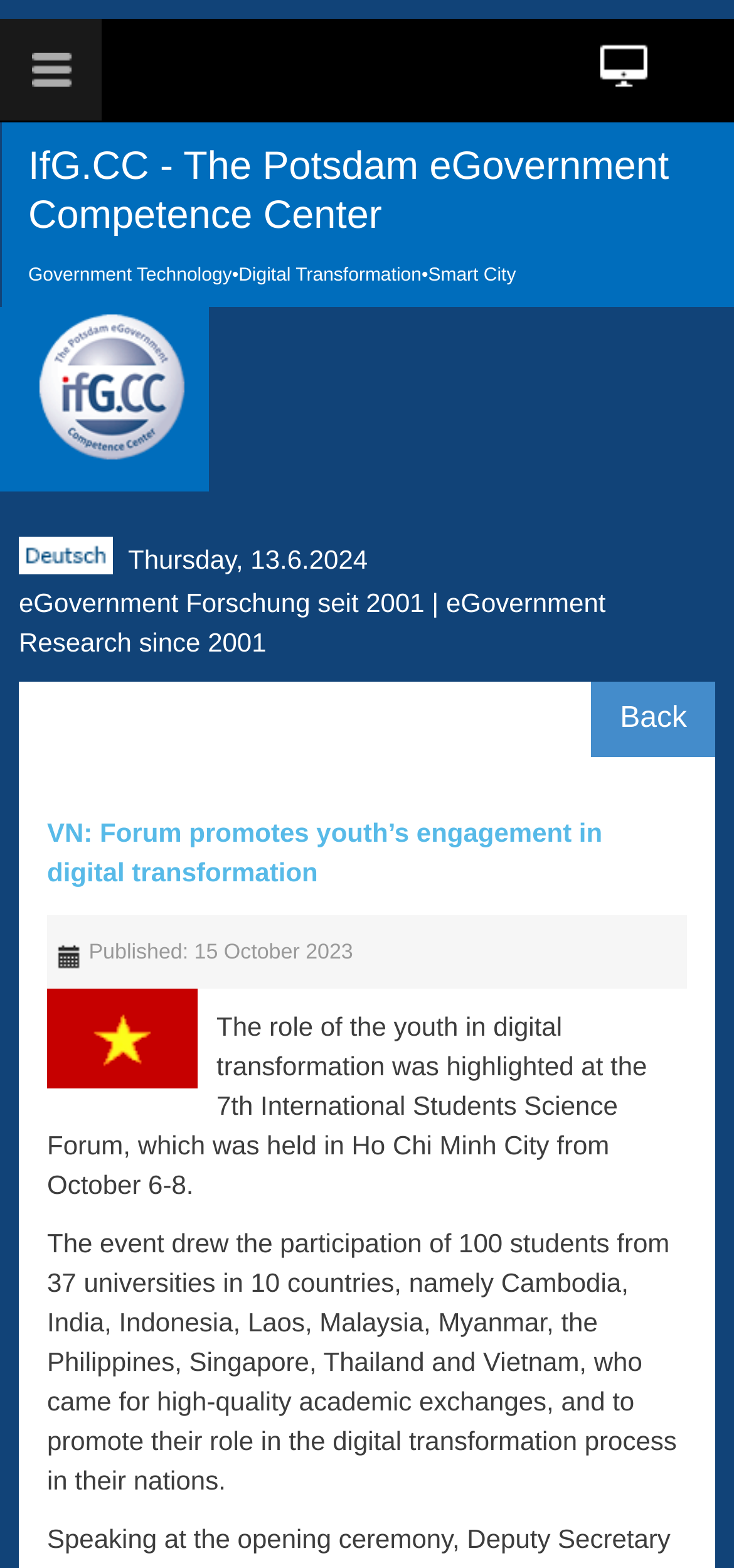When was the article published?
Could you please answer the question thoroughly and with as much detail as possible?

I found the answer by reading the article's content, specifically the sentence 'Published: 15 October 2023'.